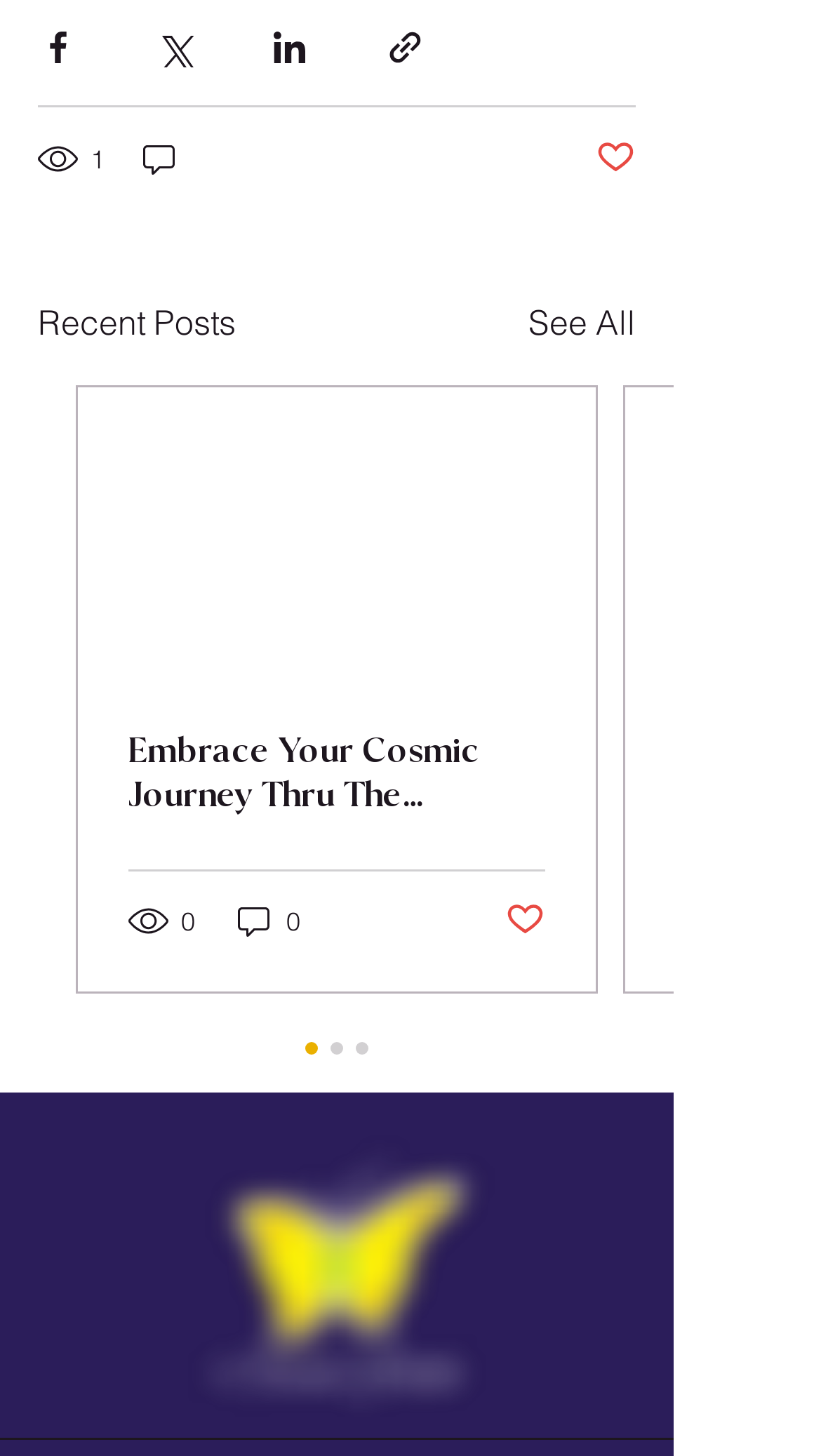Locate the bounding box coordinates of the clickable part needed for the task: "View the 4 sacred hearts logo".

[0.115, 0.779, 0.705, 0.972]